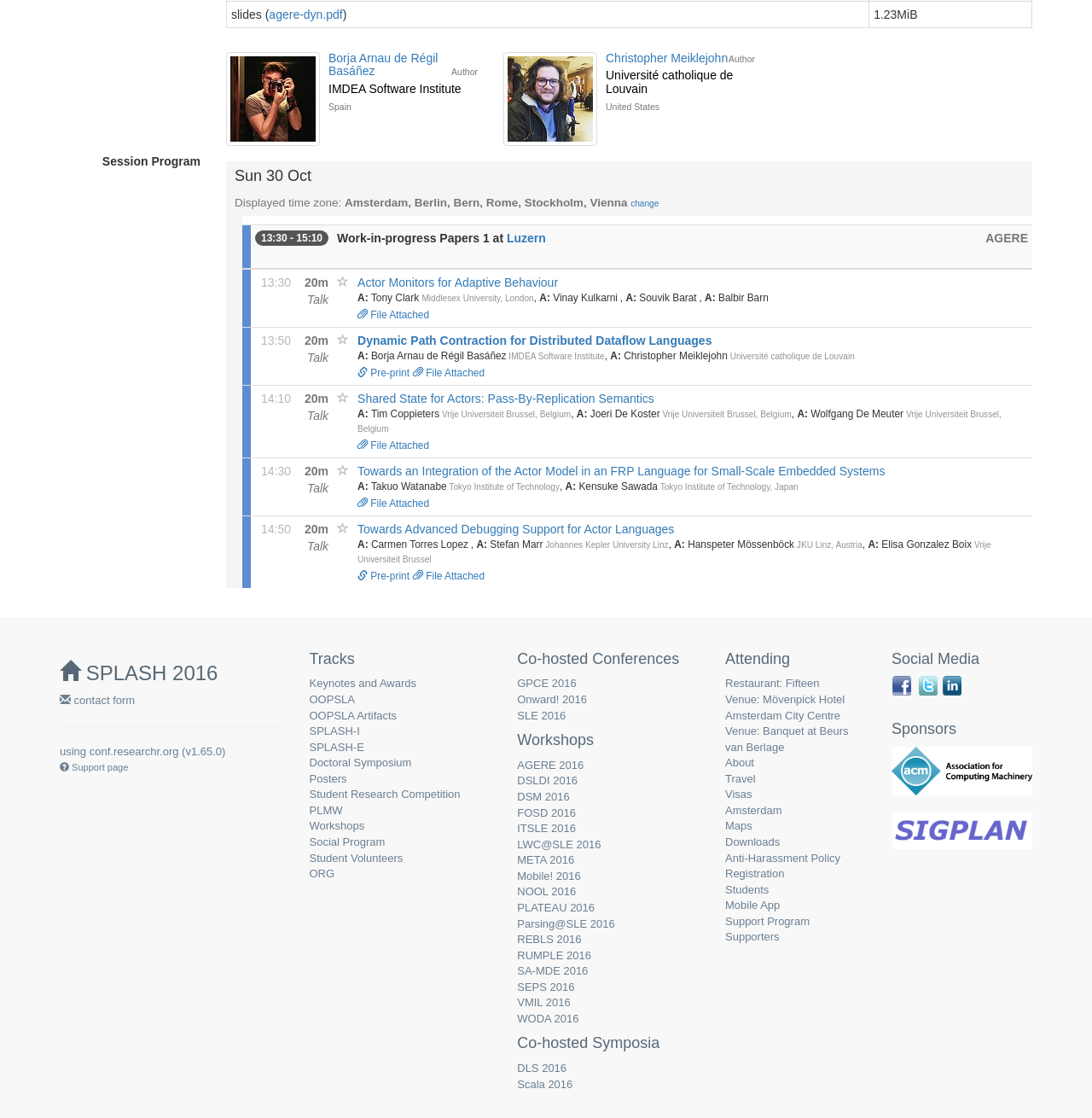Using the provided description: "Actor Monitors for Adaptive Behaviour", find the bounding box coordinates of the corresponding UI element. The output should be four float numbers between 0 and 1, in the format [left, top, right, bottom].

[0.327, 0.246, 0.511, 0.258]